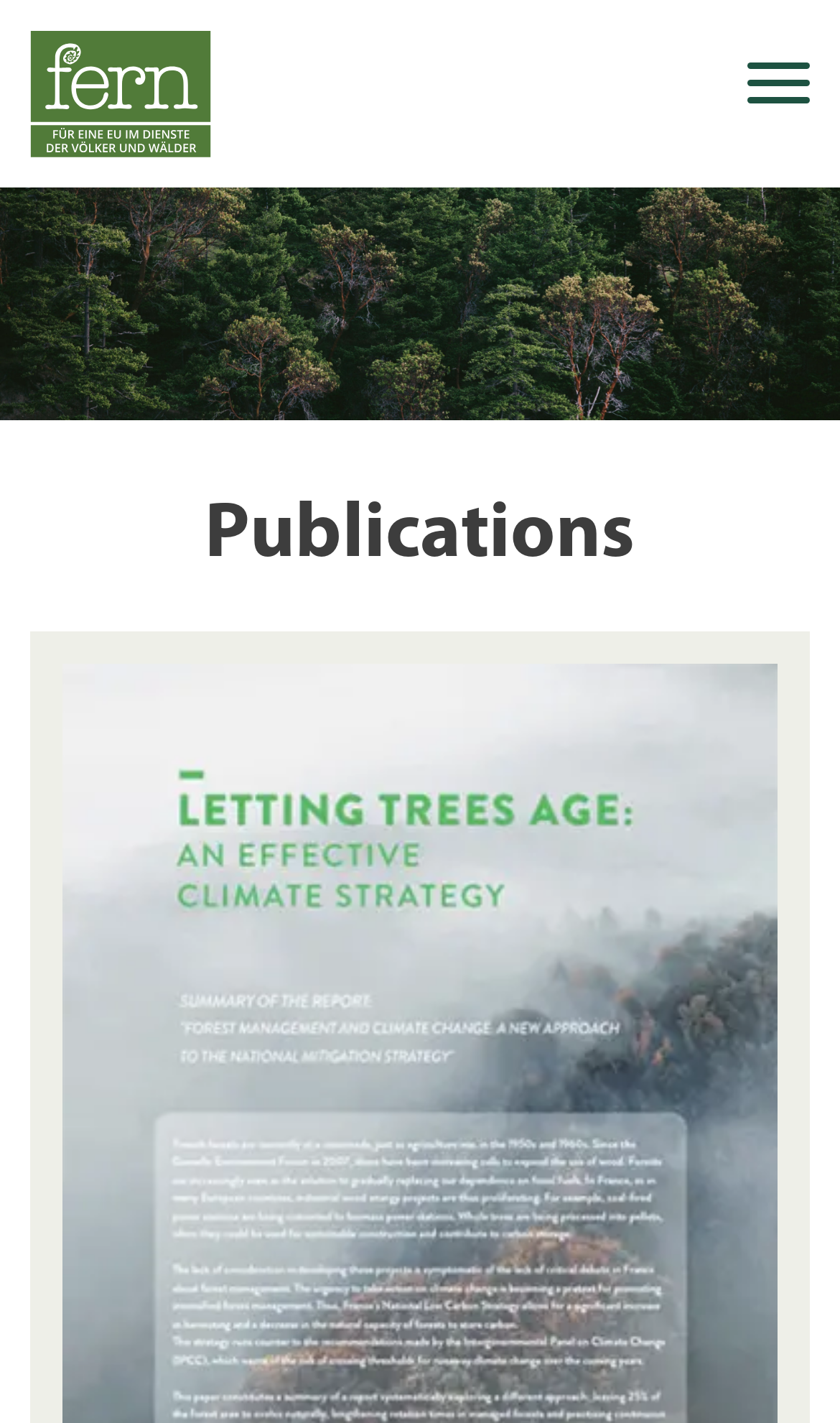Identify the bounding box coordinates of the region I need to click to complete this instruction: "search for publications".

[0.037, 0.211, 0.852, 0.265]